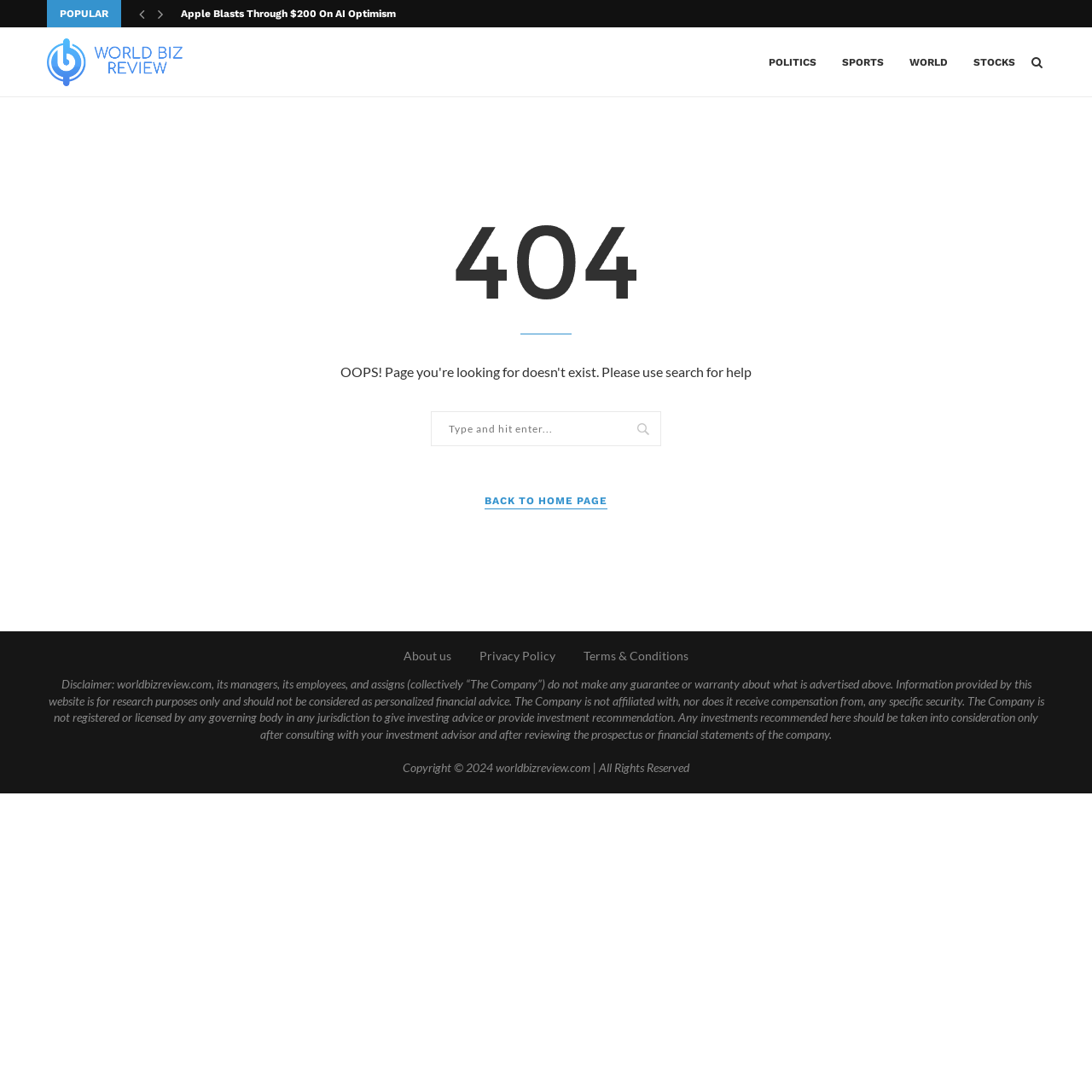Answer the question using only a single word or phrase: 
What is the purpose of the search bar?

To search the website